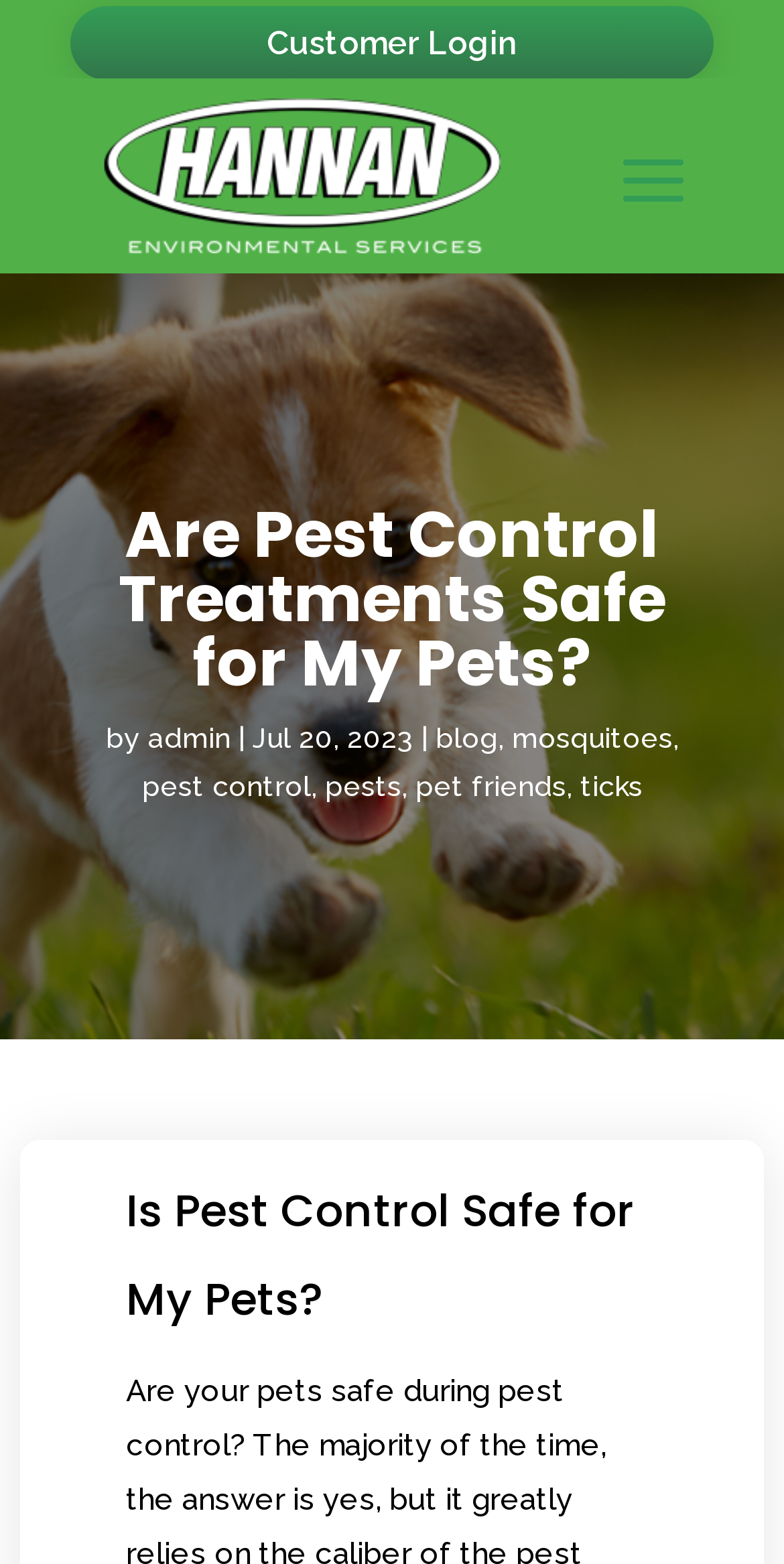What is the date of the latest article?
Give a comprehensive and detailed explanation for the question.

I found the date of the latest article by looking at the StaticText element with the text 'Jul 20, 2023' which is located near the author's name and other article metadata.